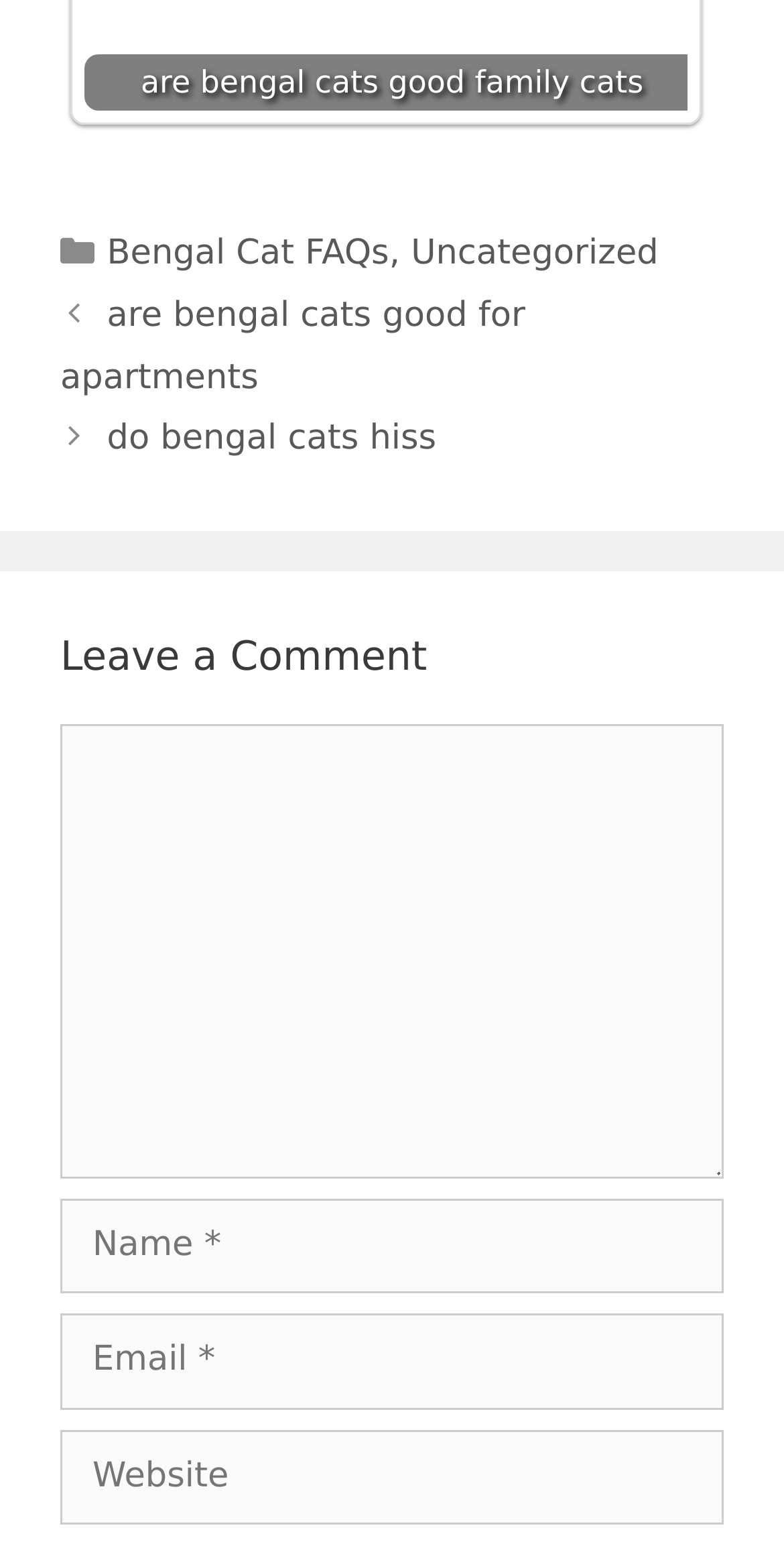Please identify the bounding box coordinates of the clickable region that I should interact with to perform the following instruction: "Fill in the 'Name' field". The coordinates should be expressed as four float numbers between 0 and 1, i.e., [left, top, right, bottom].

[0.077, 0.777, 0.923, 0.839]